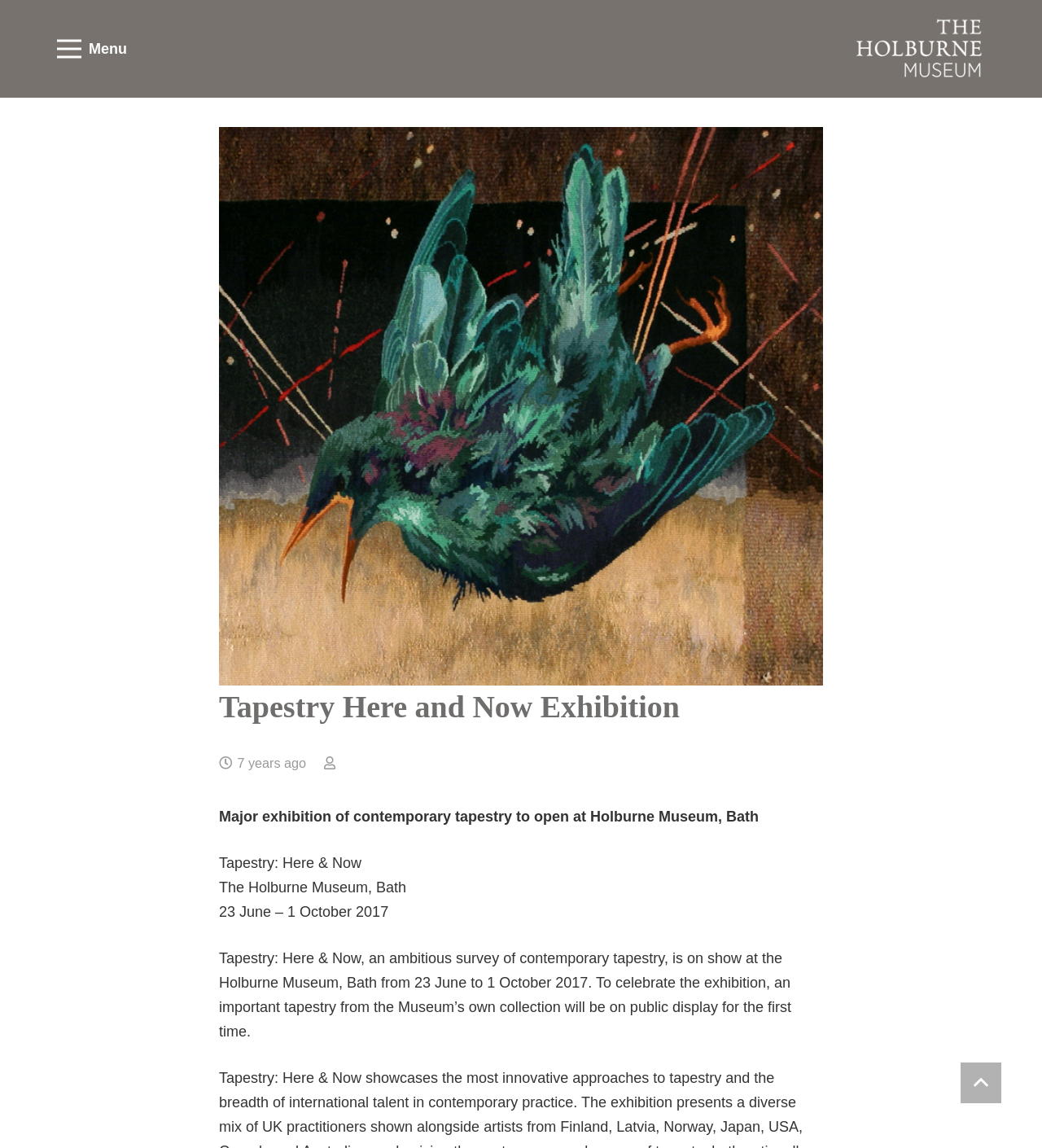What is the purpose of the exhibition?
Refer to the image and give a detailed response to the question.

I found the answer by reading the text 'Tapestry: Here & Now, an ambitious survey of contemporary tapestry, is on show at the Holburne Museum, Bath...' which suggests that the purpose of the exhibition is to showcase contemporary tapestry.